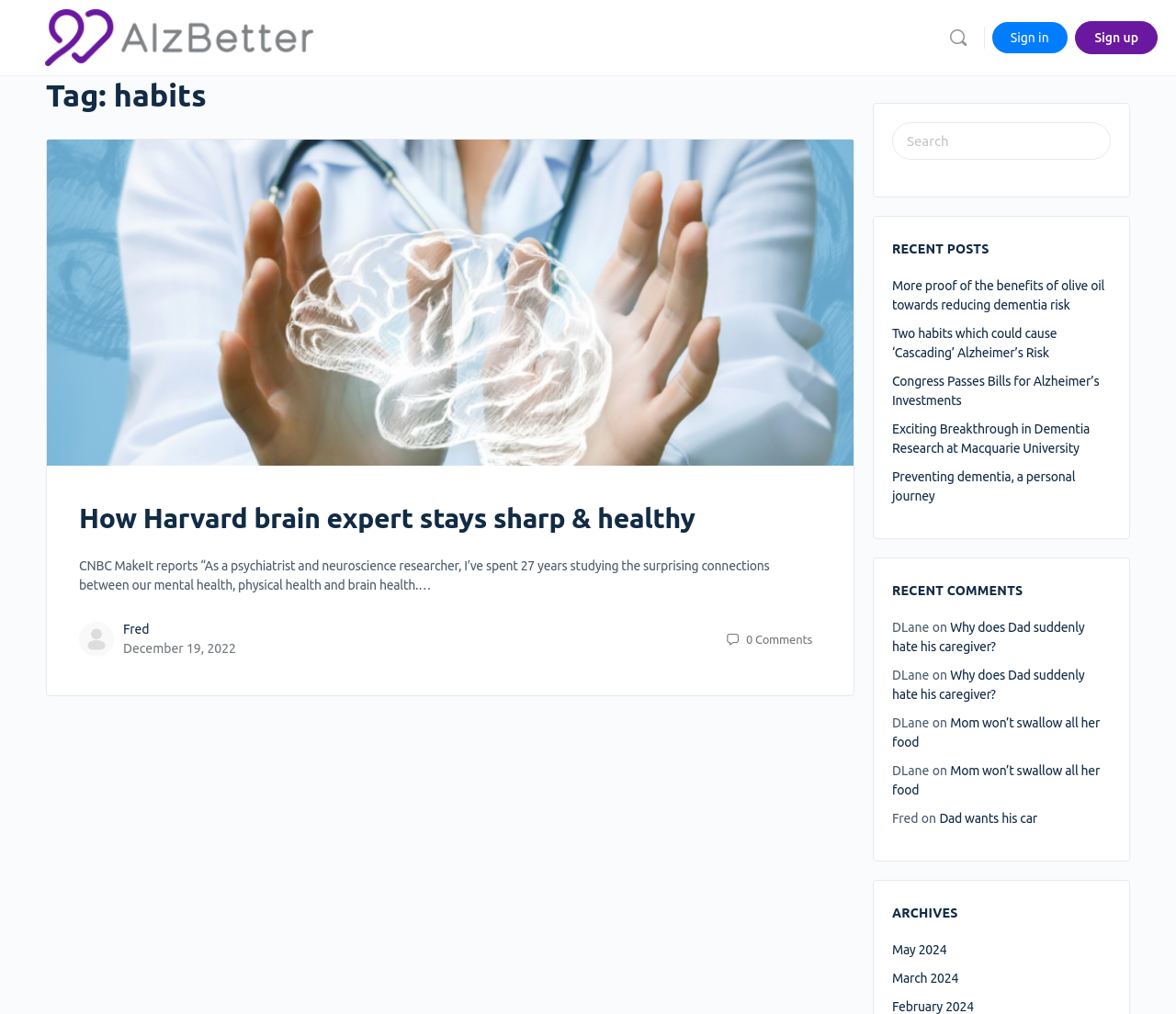Bounding box coordinates are specified in the format (top-left x, top-left y, bottom-right x, bottom-right y). All values are floating point numbers bounded between 0 and 1. Please provide the bounding box coordinate of the region this sentence describes: Fred

[0.105, 0.614, 0.127, 0.628]